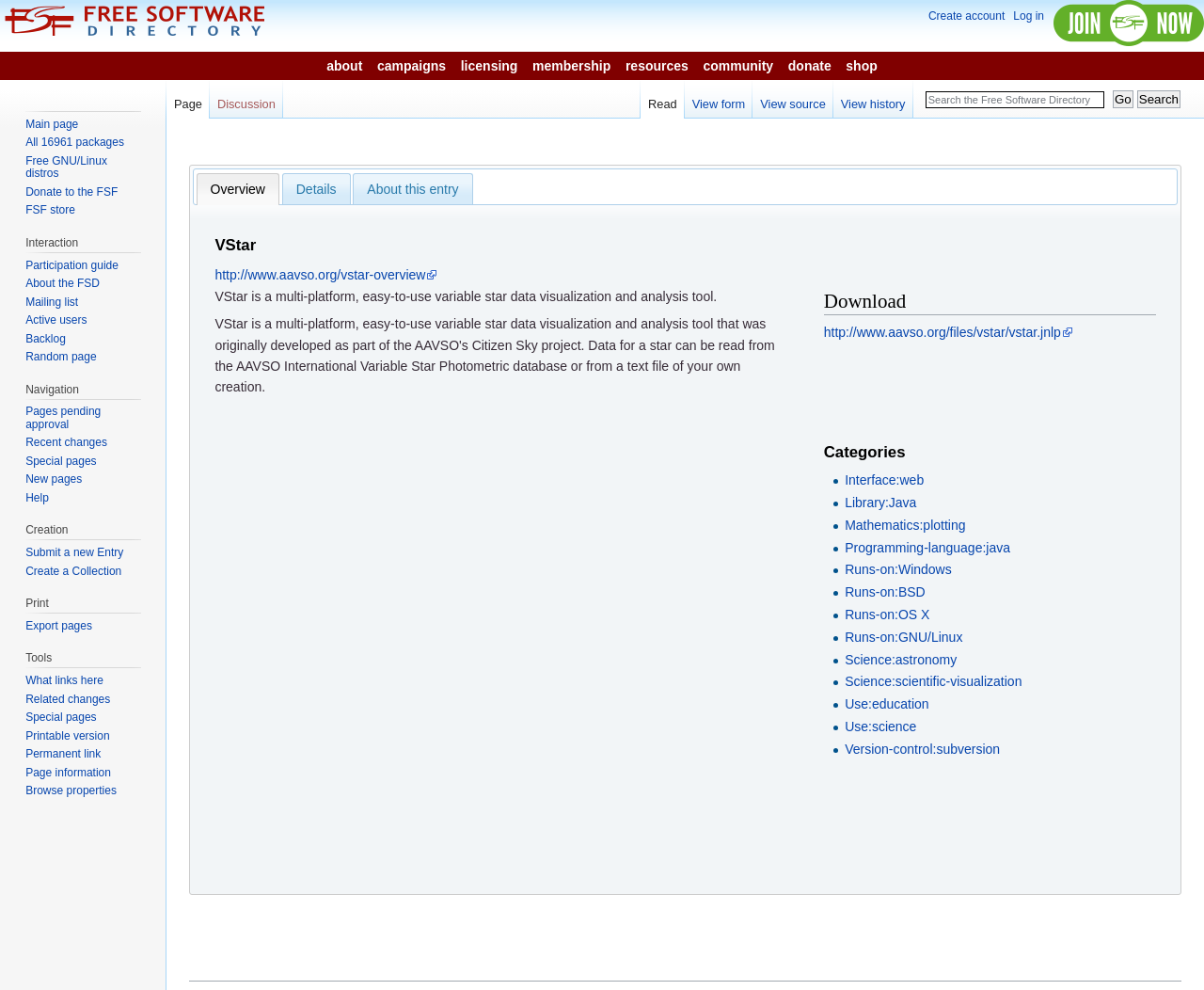What is the link to download VStar?
Refer to the image and give a detailed answer to the question.

The link to download VStar can be found in the section 'Download' on the webpage, which provides a link 'http://www.aavso.org/files/vstar/vstar.jnlp' to download the software.